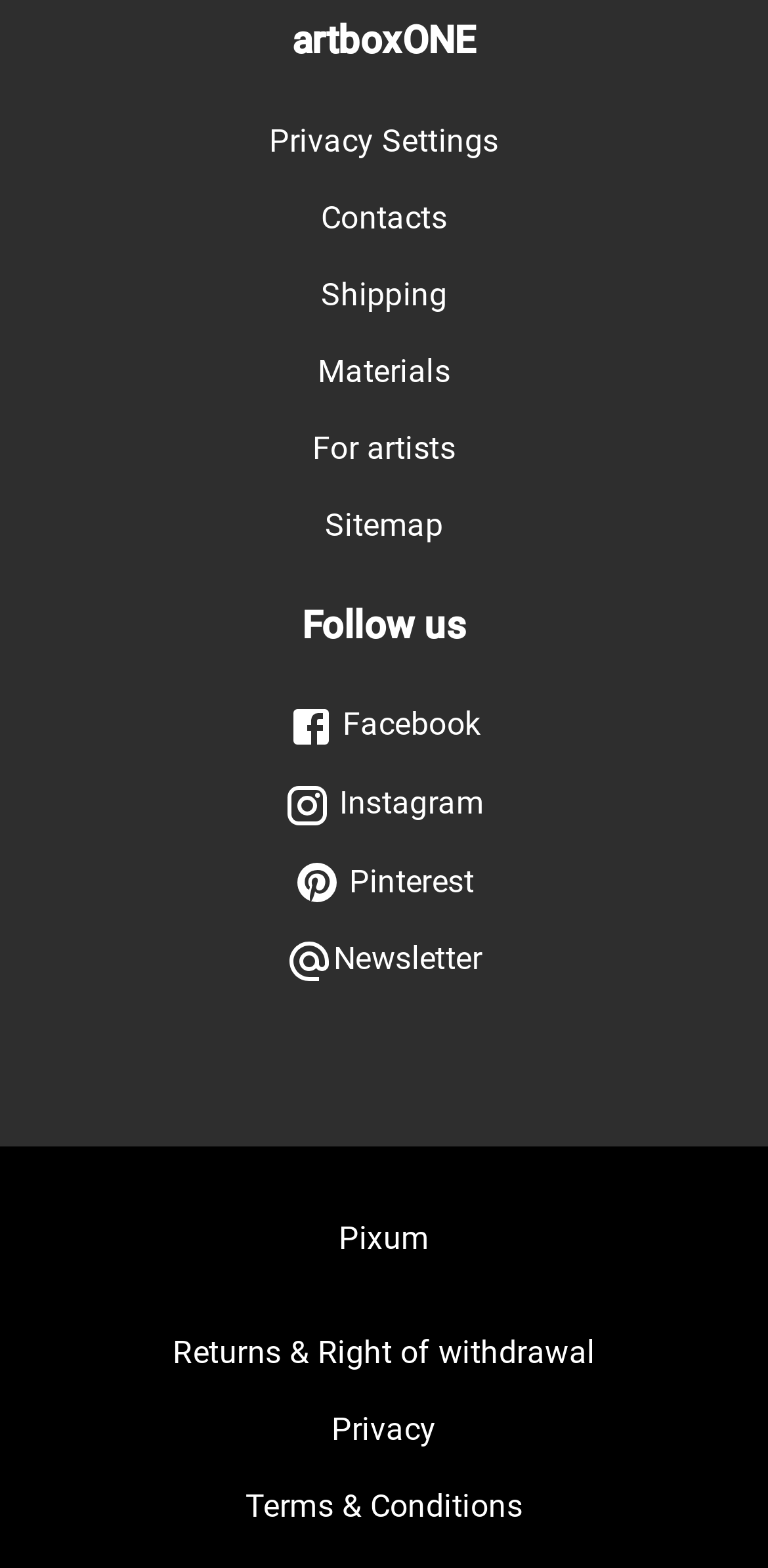What are the social media platforms to follow?
Please provide an in-depth and detailed response to the question.

By looking at the 'Follow us' section, I can see that there are links to Facebook, Instagram, and Pinterest, which are social media platforms.